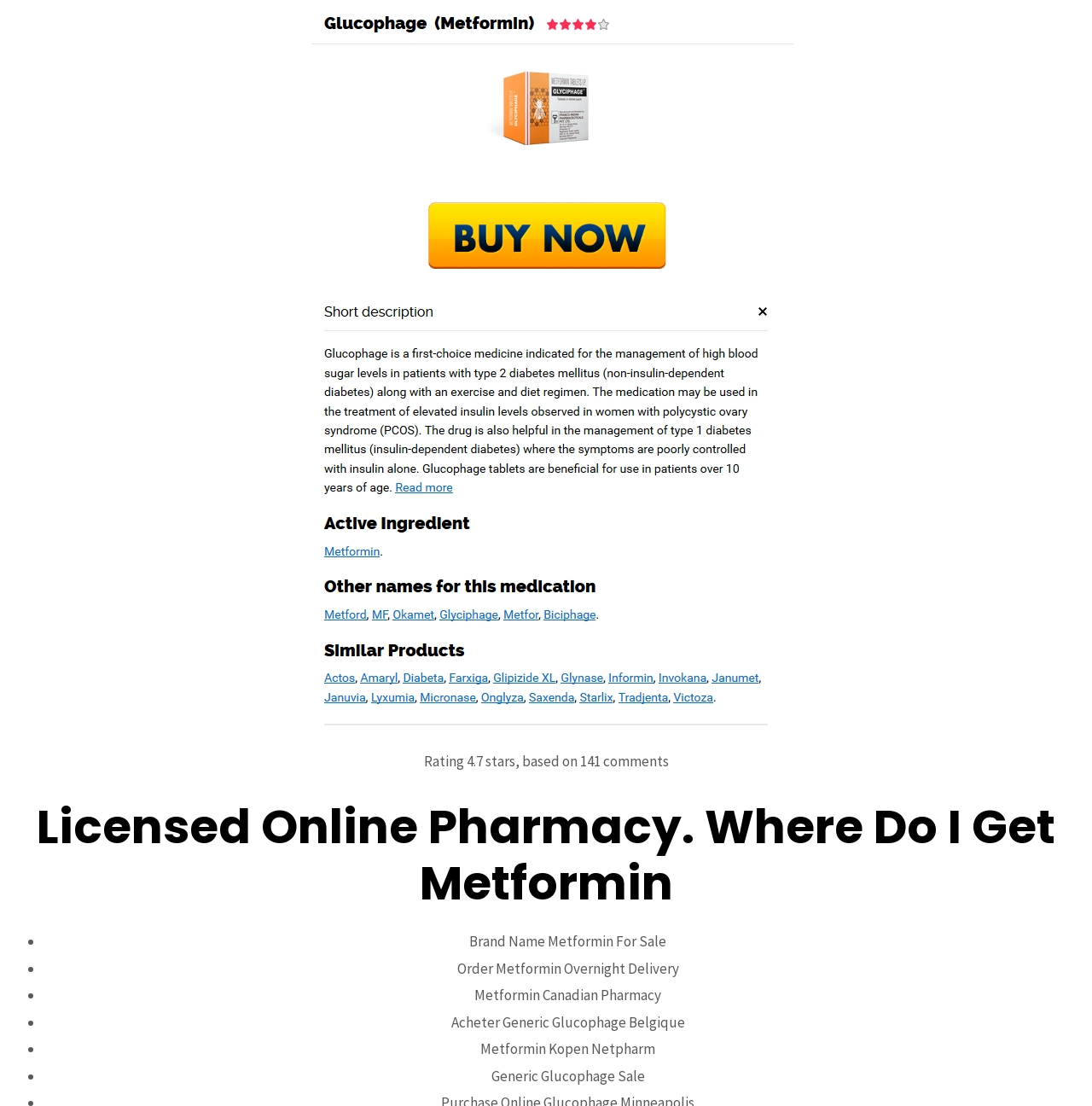Please determine the bounding box coordinates of the element to click on in order to accomplish the following task: "Click on the 'About Us' link". Ensure the coordinates are four float numbers ranging from 0 to 1, i.e., [left, top, right, bottom].

[0.388, 0.051, 0.469, 0.075]